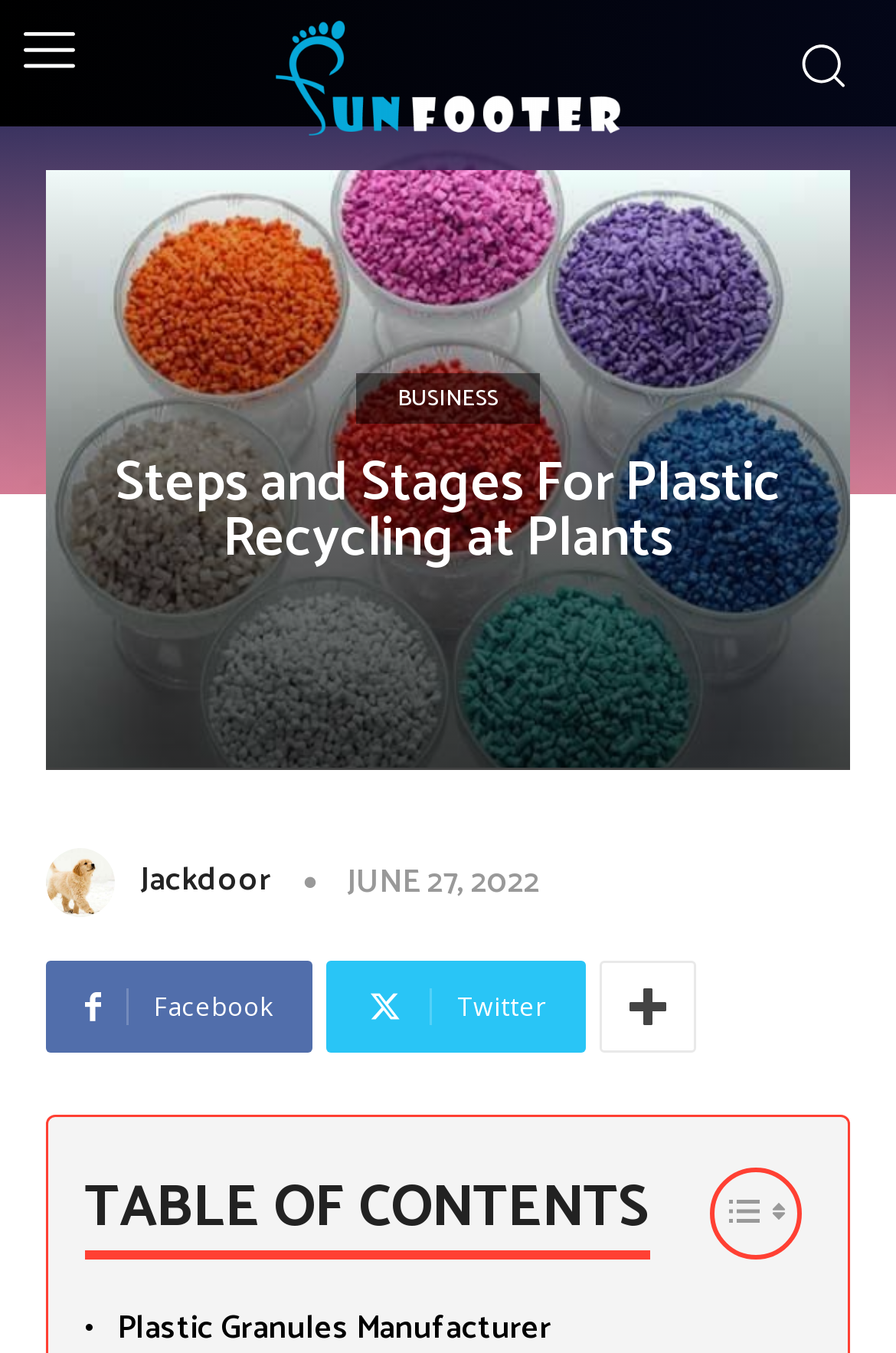Please give a succinct answer using a single word or phrase:
What is the date of the article?

JUNE 27, 2022